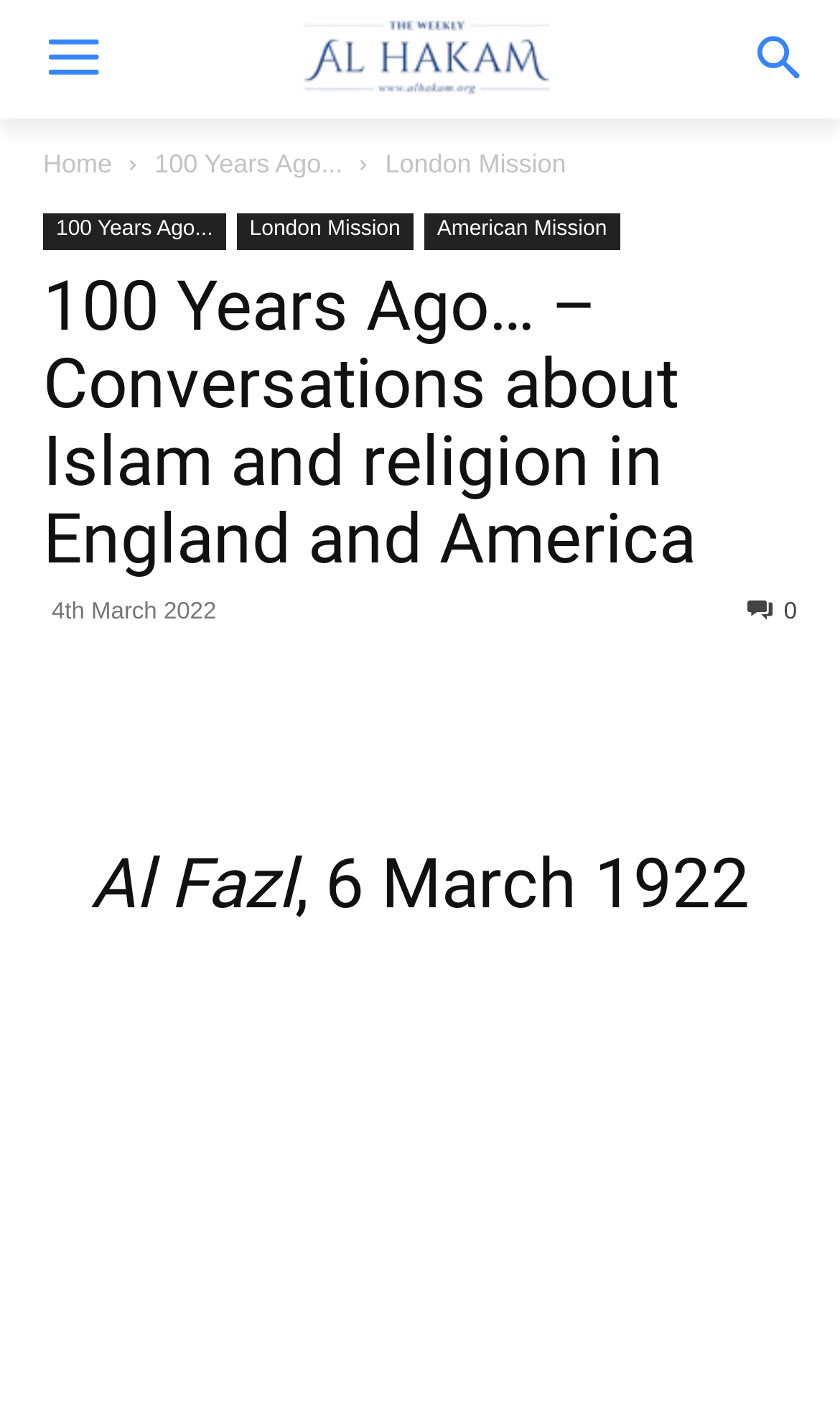Extract the bounding box coordinates for the HTML element that matches this description: "0". The coordinates should be four float numbers between 0 and 1, i.e., [left, top, right, bottom].

[0.889, 0.422, 0.949, 0.441]